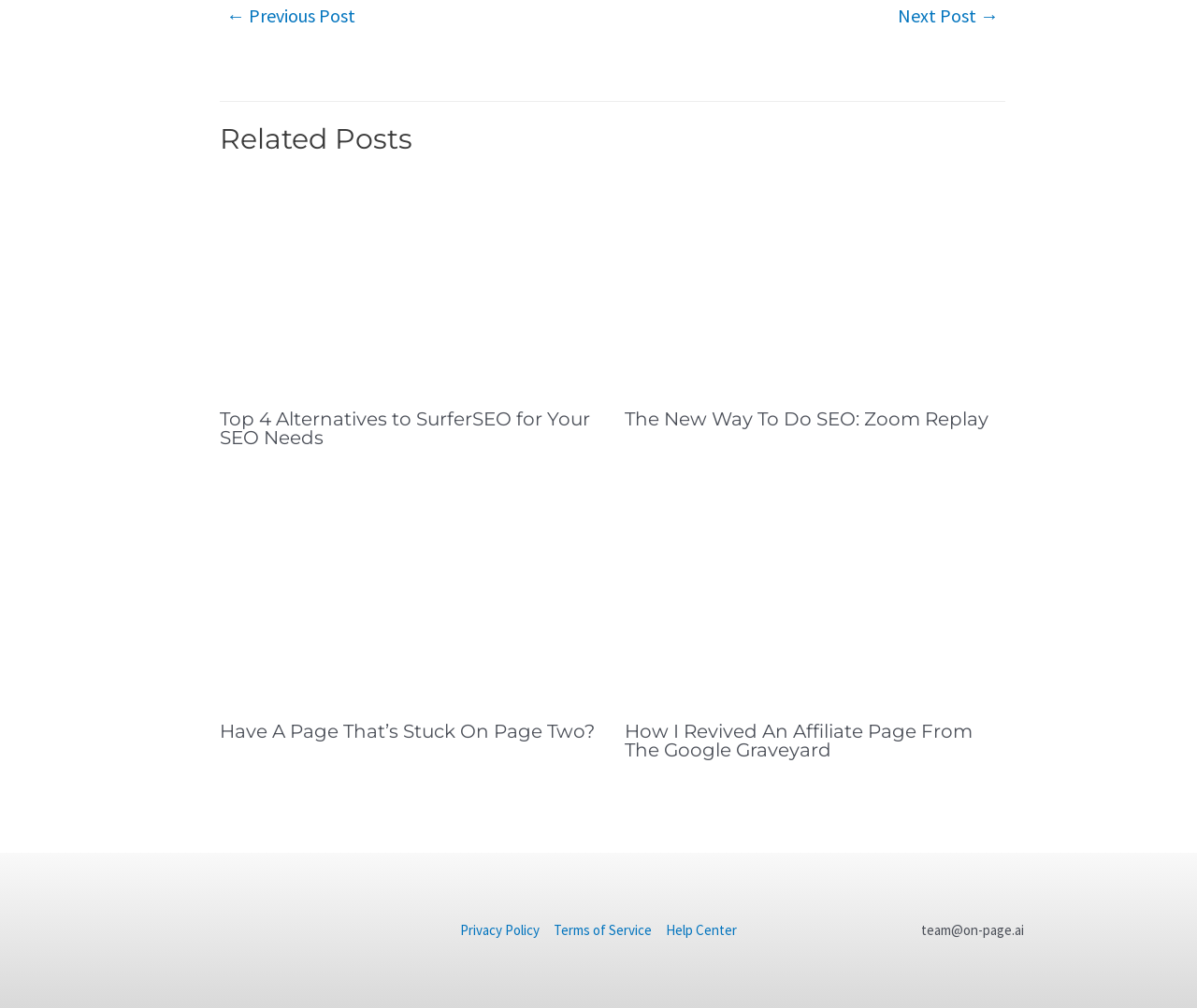Please determine the bounding box coordinates for the UI element described as: "Terms of Service".

[0.457, 0.907, 0.55, 0.939]